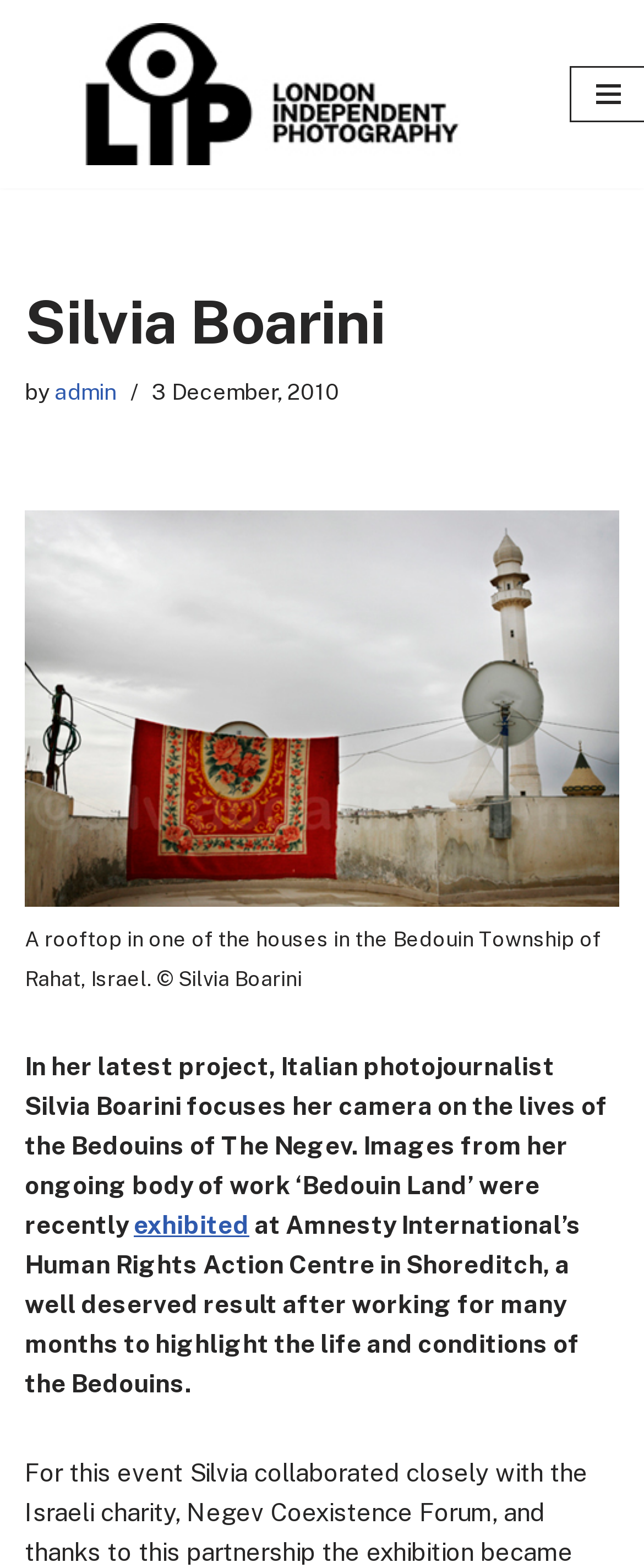Where was the project 'Bedouin Land' exhibited?
Please answer the question with a single word or phrase, referencing the image.

Amnesty International’s Human Rights Action Centre